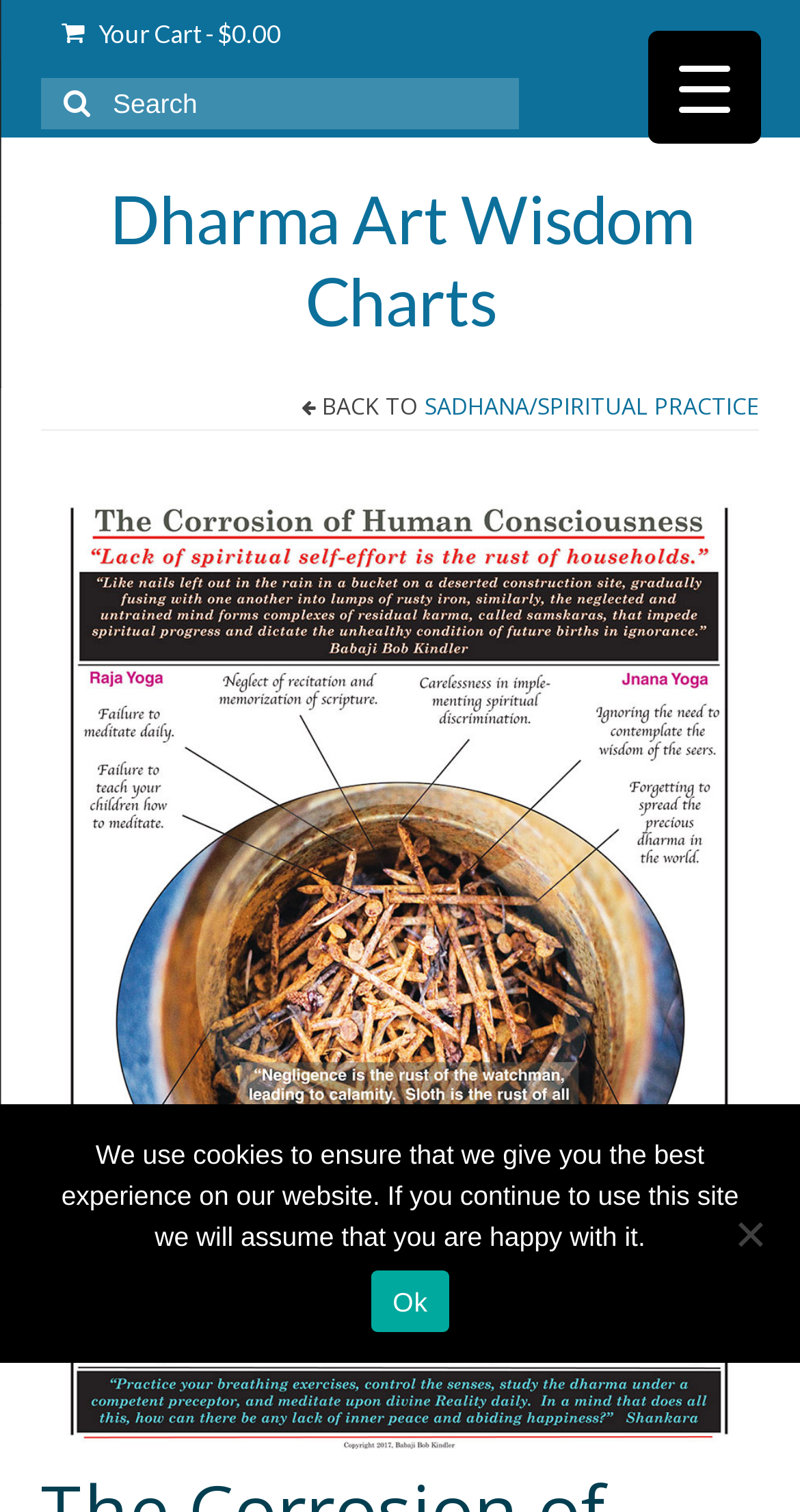Produce an extensive caption that describes everything on the webpage.

The webpage is titled "The Corrosion of Consciousness #126 – Dharma Art Wisdom Charts". At the top left, there is a link to "Your Cart" with a price of $0.00. Next to it, there is a search bar with a placeholder text "Search for:" and a magnifying glass icon. 

Below the search bar, there is a prominent link to "Dharma Art Wisdom Charts" that takes up most of the width of the page. This link contains a "BACK TO" text and another link to "SADHANA/SPIRITUAL PRACTICE" on its right side. 

On the top right, there is a button labeled "Menu Trigger" that controls a menu container. 

Further down the page, there is a link that spans the entire width of the page, but its text is not specified. 

At the bottom of the page, there is a non-modal dialog box displaying a cookie notice. The notice informs users that the website uses cookies to ensure the best experience and provides an "Ok" button to acknowledge this. There is also a "No" button, but its purpose is not clear.